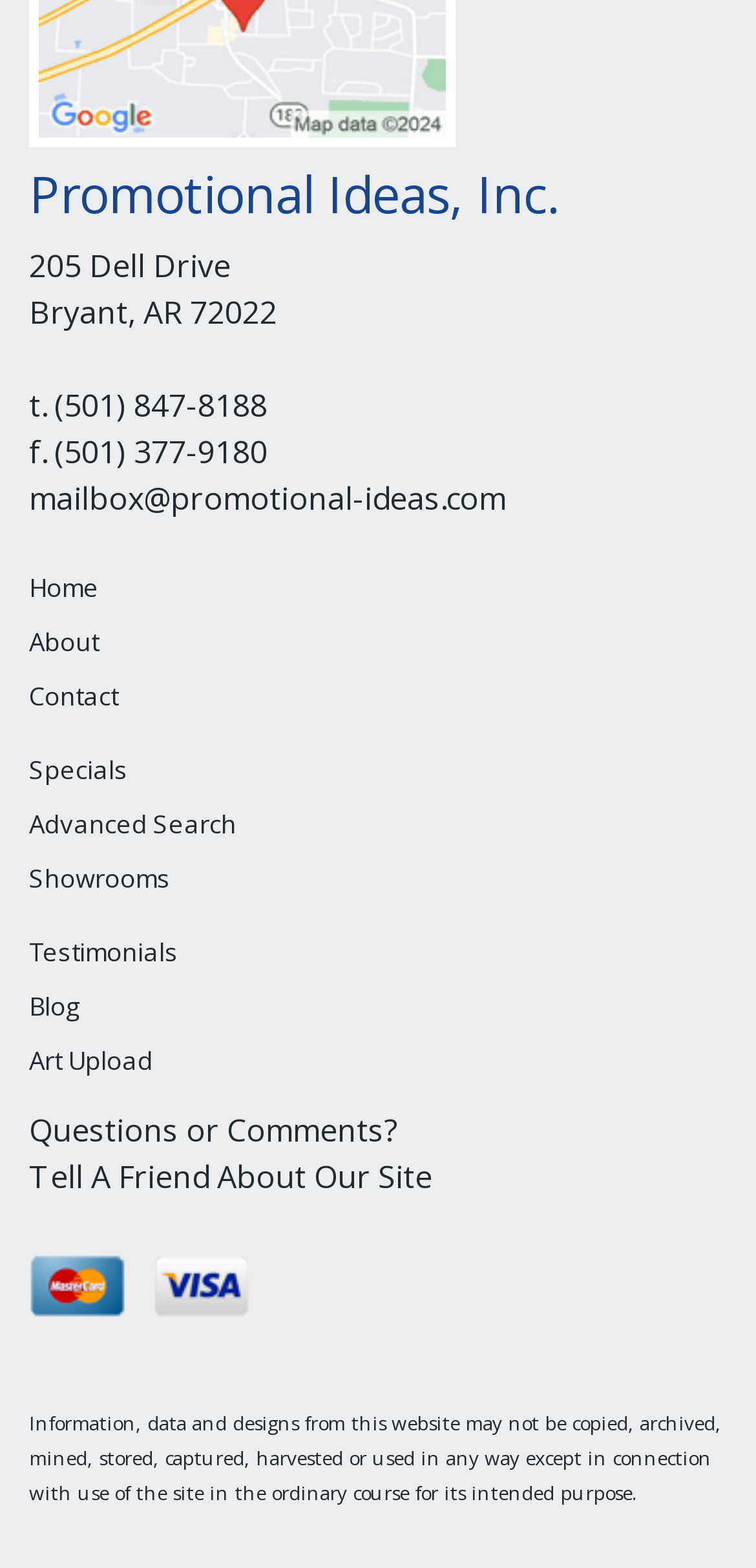Specify the bounding box coordinates of the area that needs to be clicked to achieve the following instruction: "Upload art".

[0.038, 0.658, 0.962, 0.693]